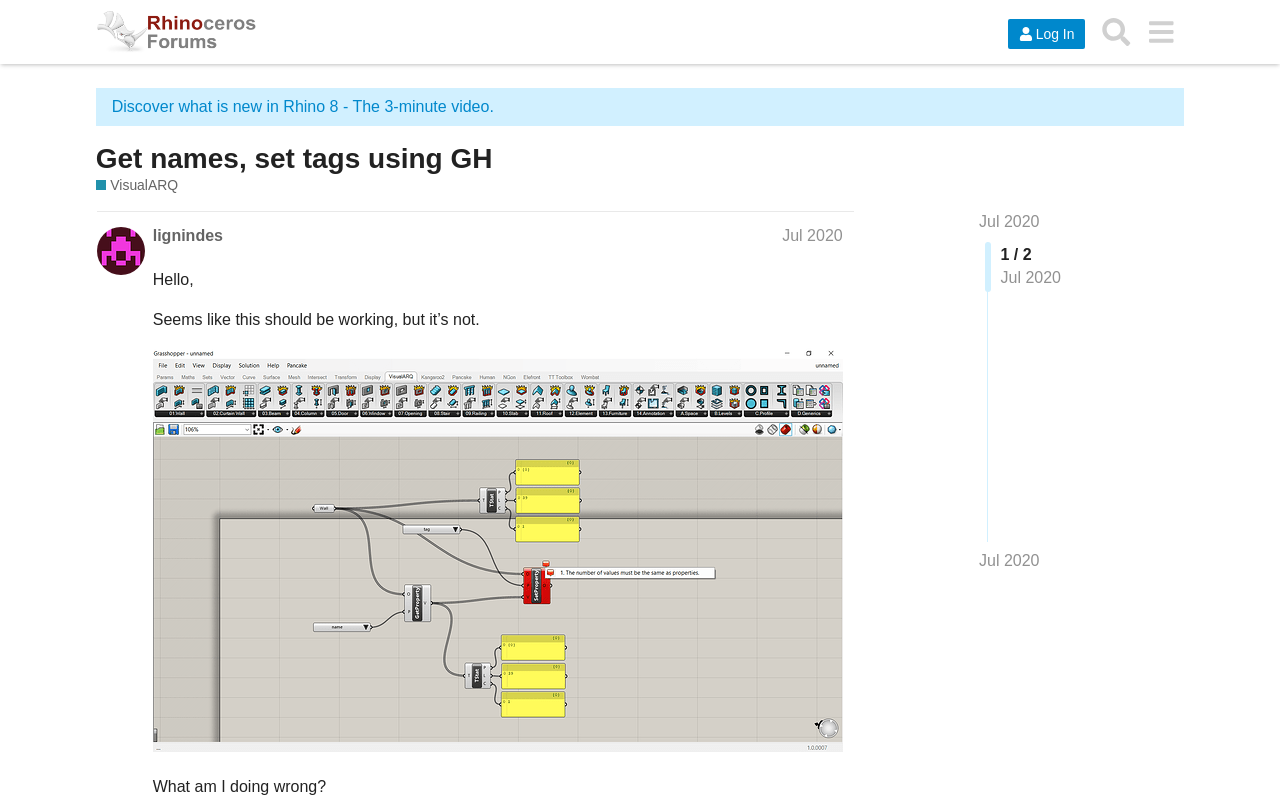Provide a brief response in the form of a single word or phrase:
What is the name of the software being discussed?

VisualARQ